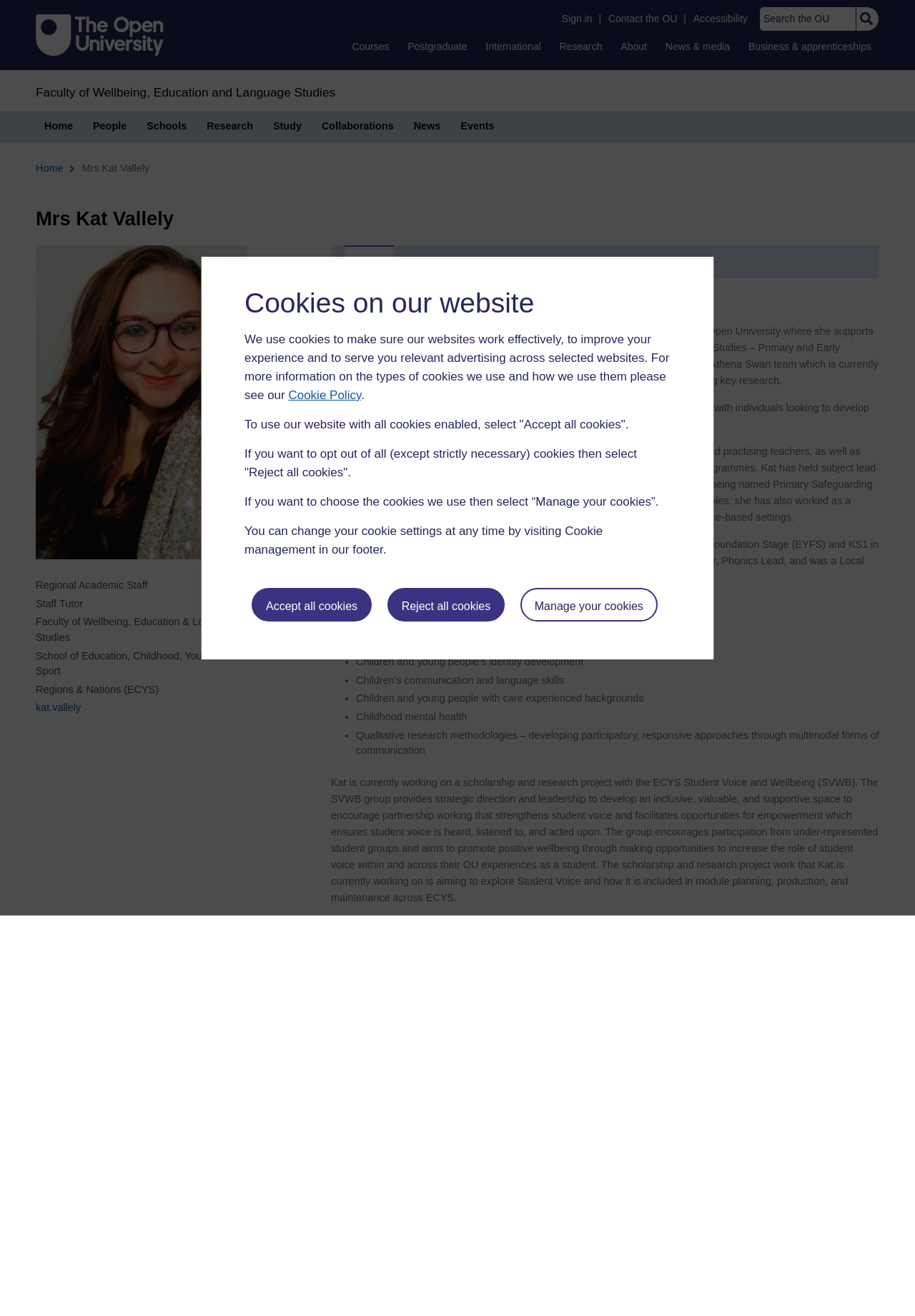Analyze the image and answer the question with as much detail as possible: 
What is Kat Vallely's role in the Faculty of Wellbeing, Education and Language Studies?

Kat Vallely's role can be found in the static text 'Staff Tutor' which is located below her name in the faculty information section.